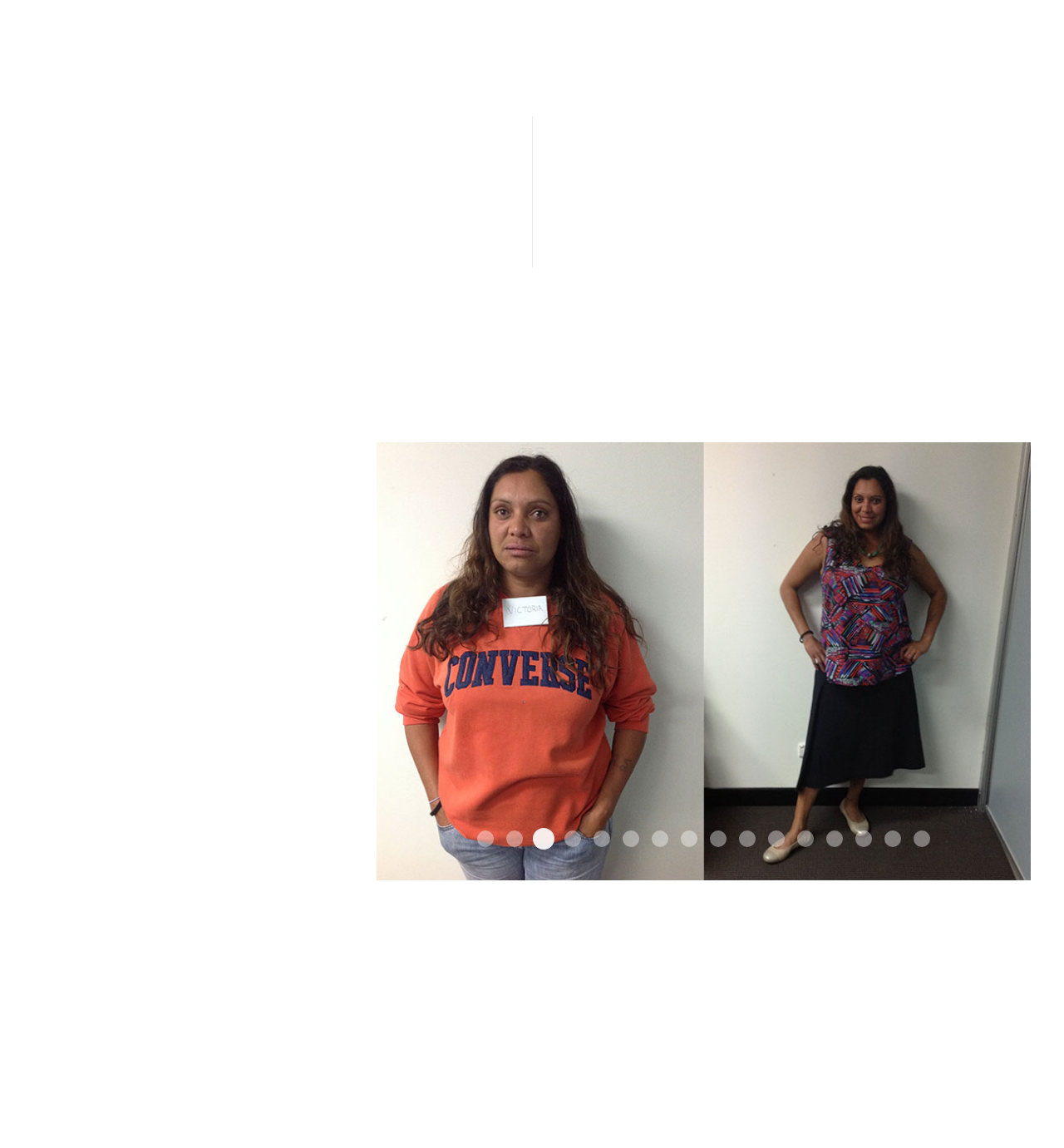Locate the UI element described as follows: "Contact Us". Return the bounding box coordinates as four float numbers between 0 and 1 in the order [left, top, right, bottom].

None